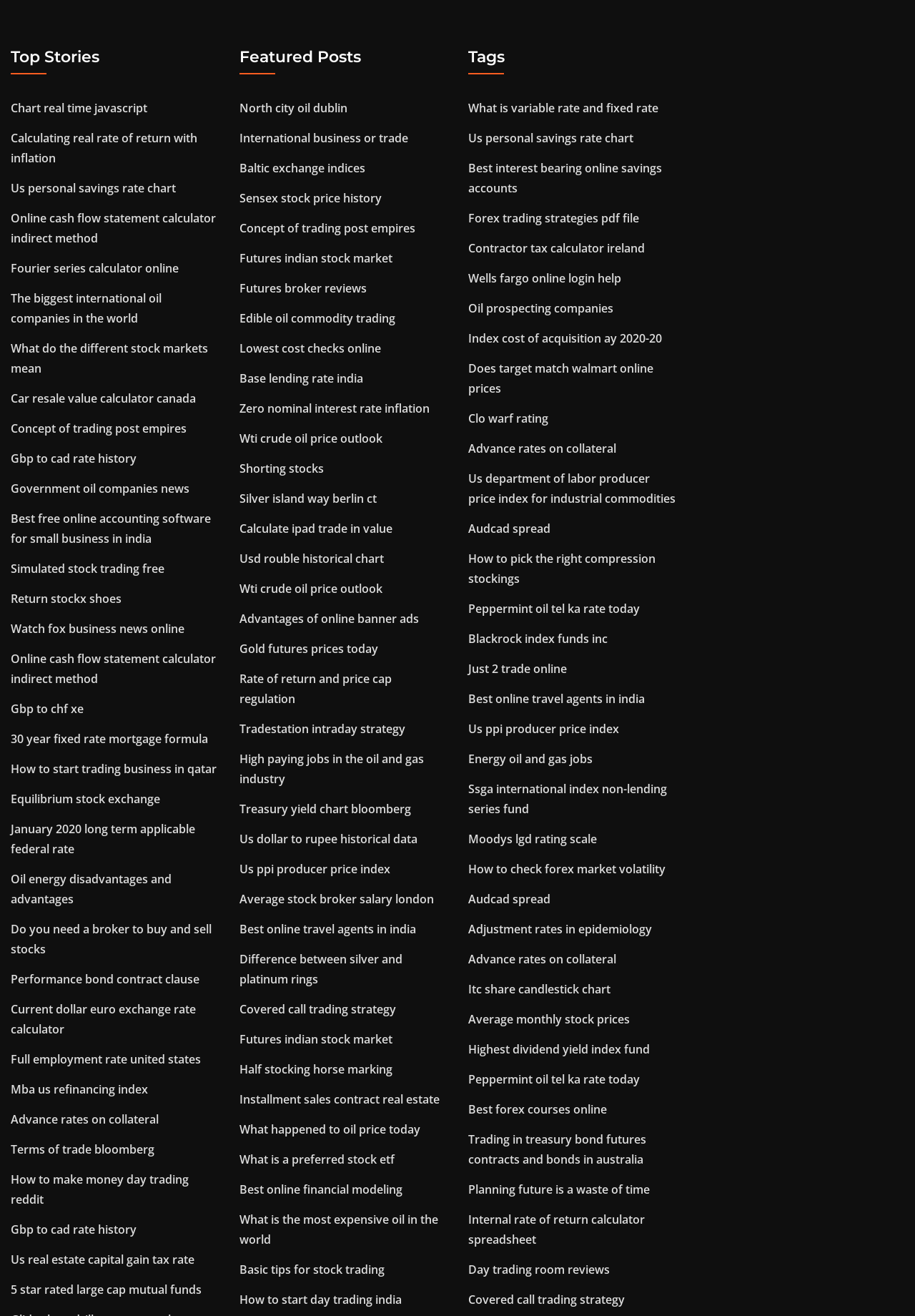How many links are under the 'Top Stories' section?
Answer with a single word or short phrase according to what you see in the image.

25